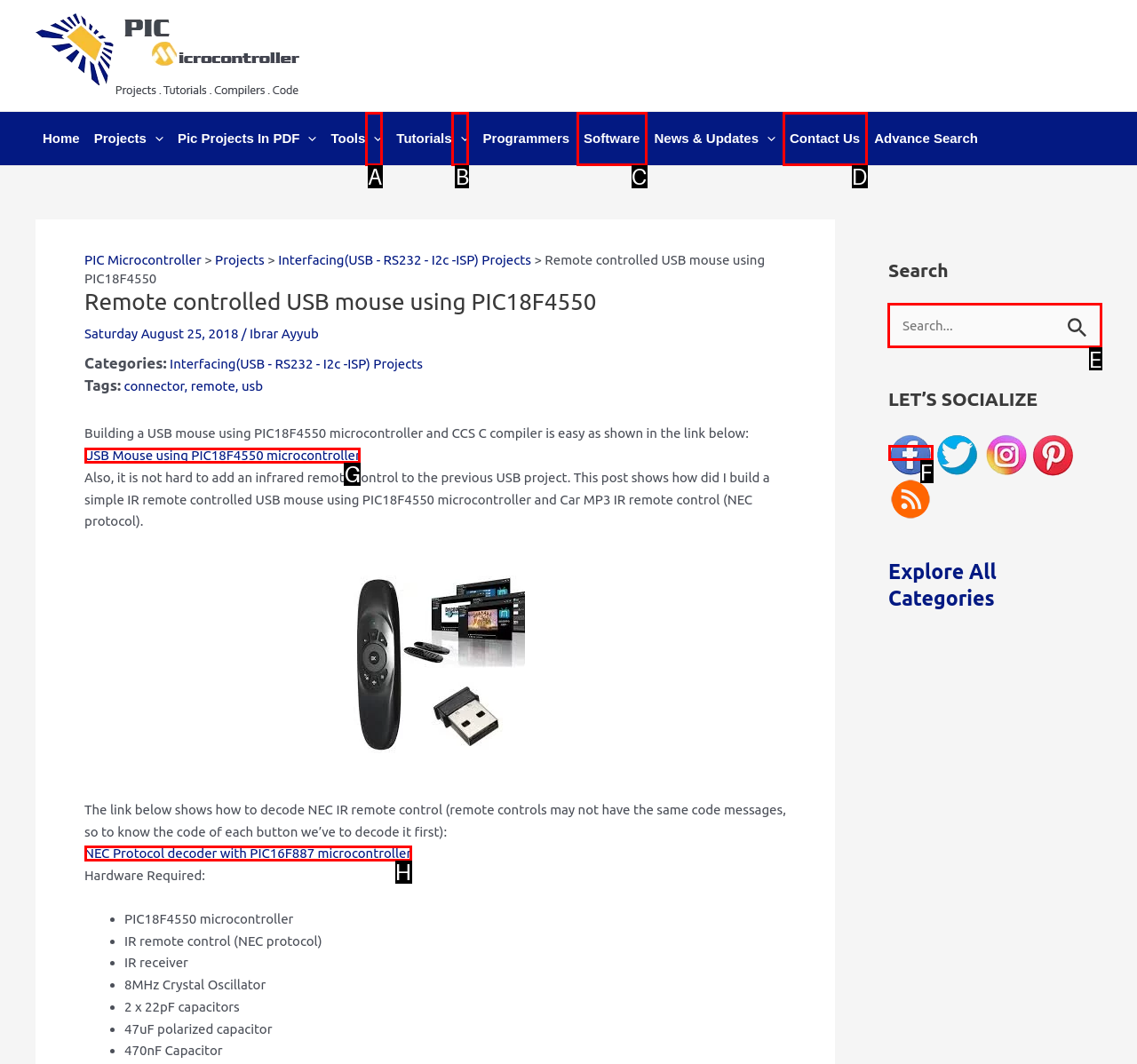From the given options, choose the one to complete the task: Search for something
Indicate the letter of the correct option.

E